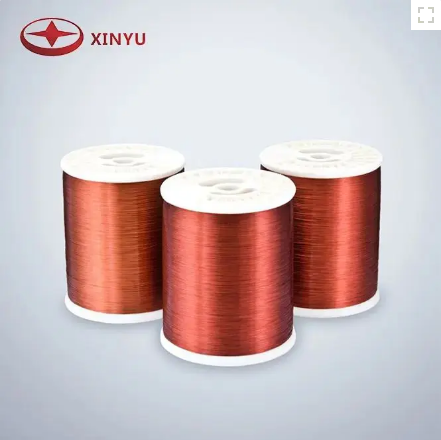Respond with a single word or short phrase to the following question: 
What is the brand name displayed on the spool?

XINYU